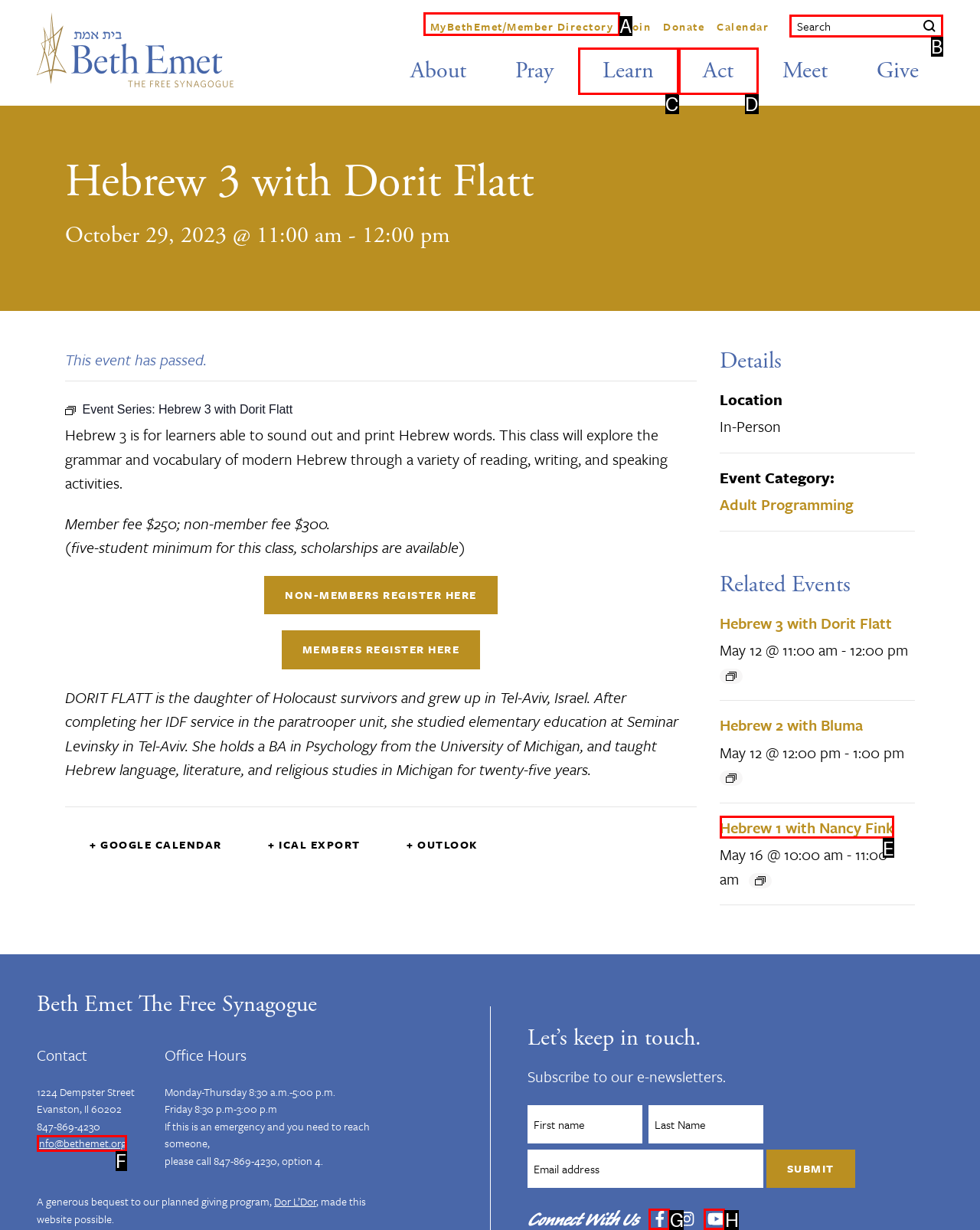Identify the letter of the option that should be selected to accomplish the following task: Search for something. Provide the letter directly.

B